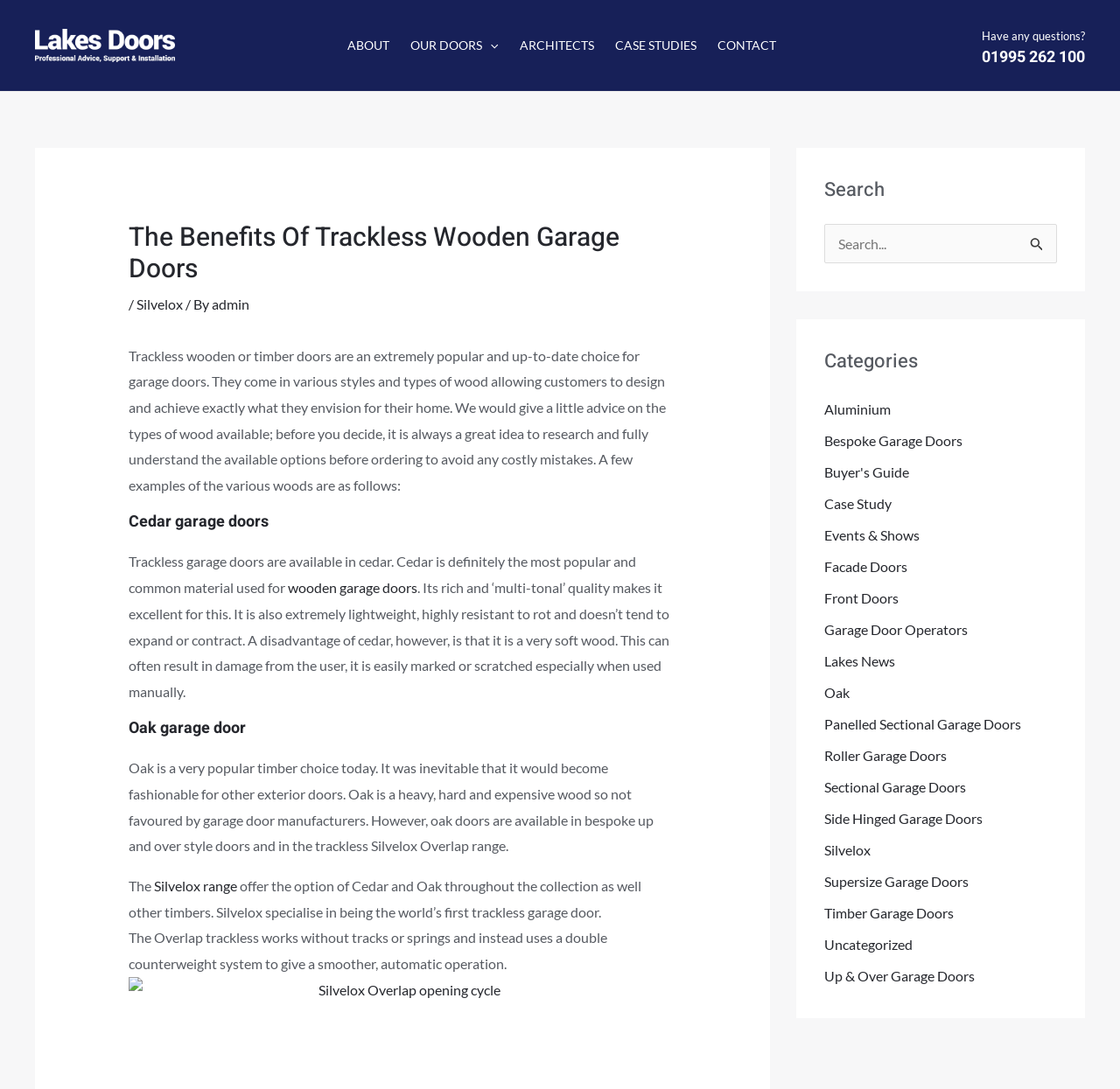Please reply to the following question with a single word or a short phrase:
How do Silvelox trackless garage doors work?

Double counterweight system